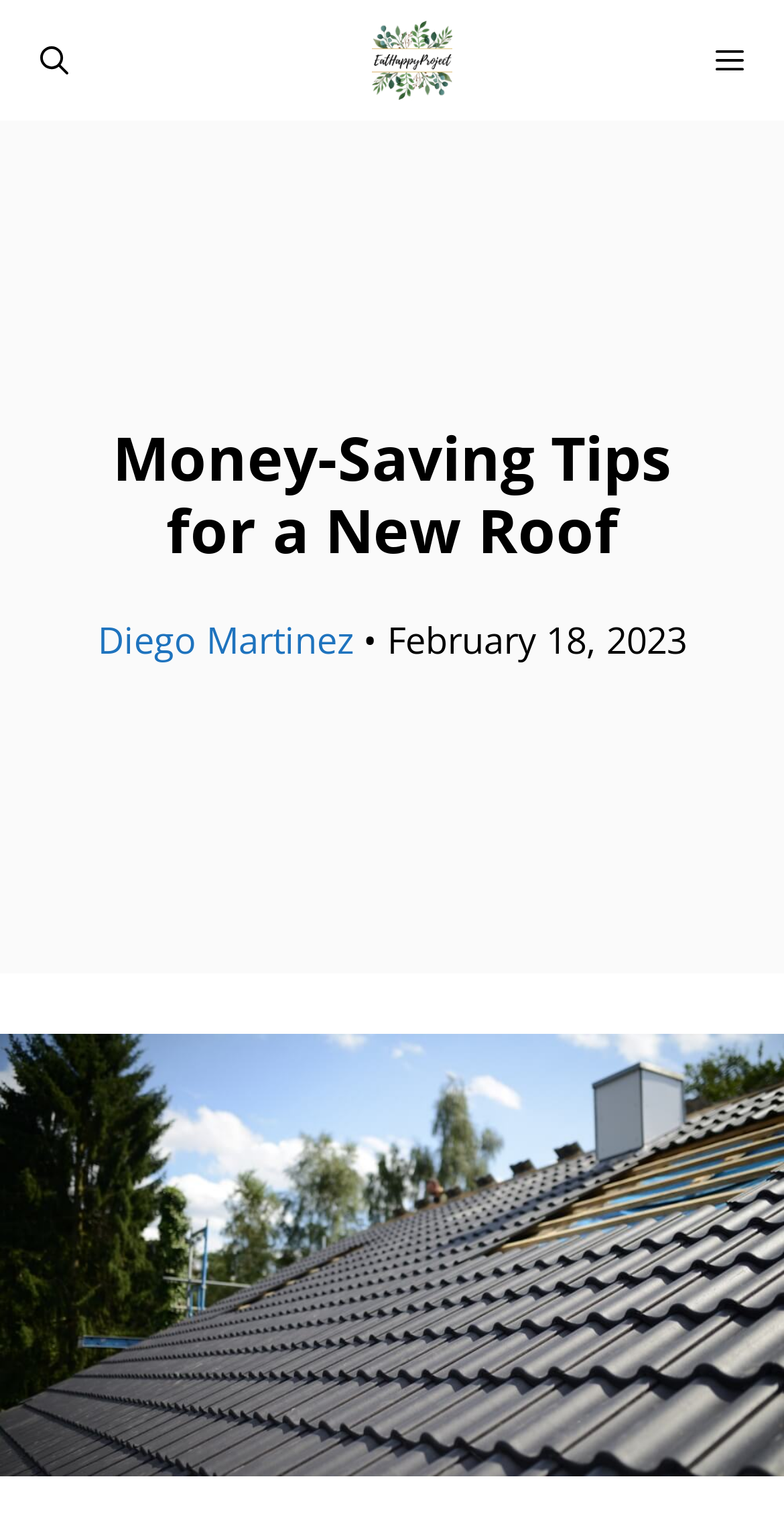Given the element description, predict the bounding box coordinates in the format (top-left x, top-left y, bottom-right x, bottom-right y), using floating point numbers between 0 and 1: CONTACT US

None